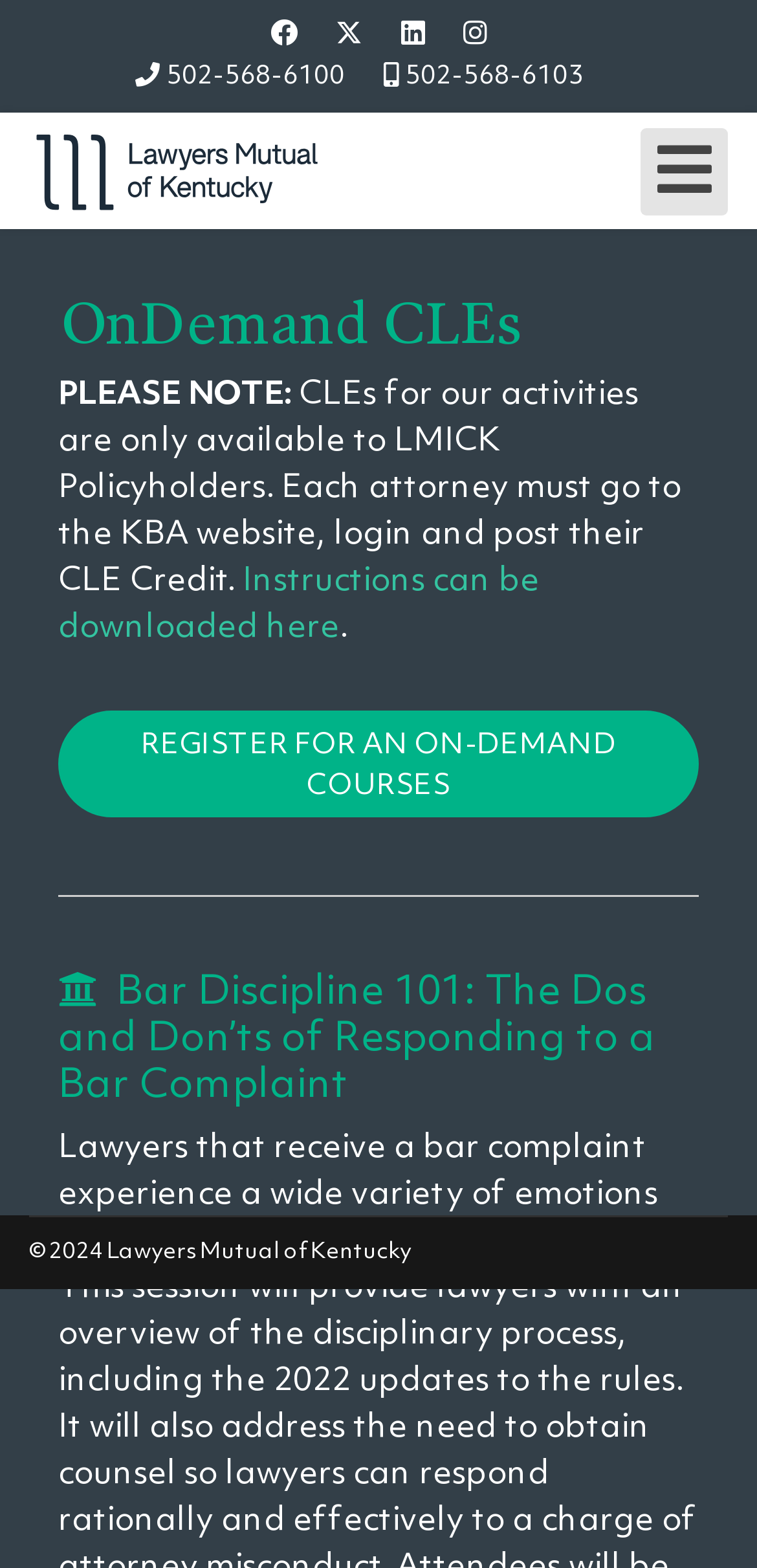Using the description: "aria-label="Open mobile menu"", identify the bounding box of the corresponding UI element in the screenshot.

[0.846, 0.081, 0.962, 0.137]